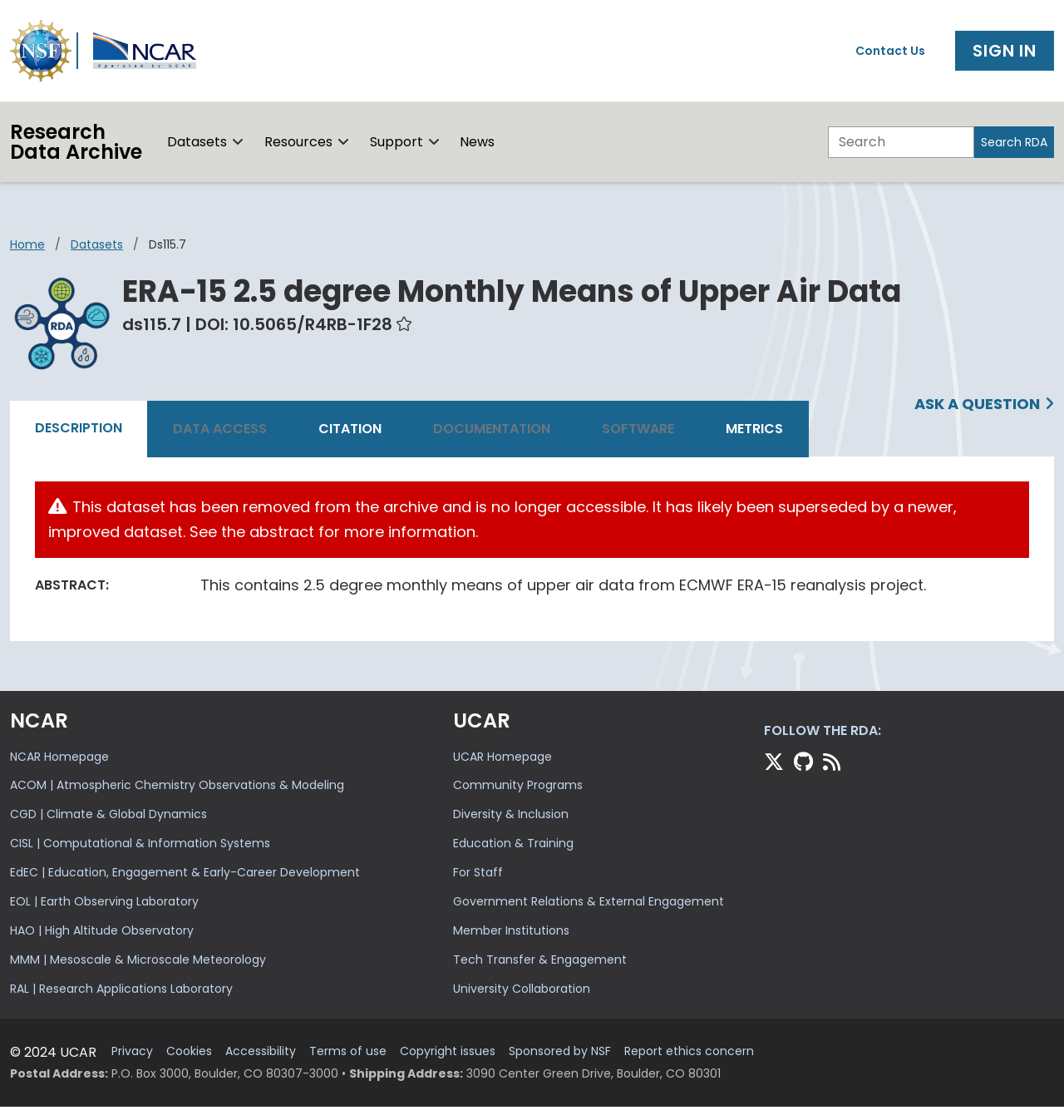Provide a thorough description of the webpage's content and layout.

The webpage is about the NCAR Research Data Archive (RDA). At the top left corner, there is an NSF logo and a link to NSF NCAR. On the top right corner, there are links to "Contact Us" and "Sign In". Below these links, there is a navigation menu with links to "Research Data Archive", "Datasets", "Resources", "Support", and "News".

In the main content area, there is a breadcrumb navigation menu showing the current location as "Home" > "Datasets" > "Ds115.7". Below this, there is an image of the NCAR Research Data Archive logo, followed by a heading that reads "ERA-15 2.5 degree Monthly Means of Upper Air Data". There are also several other headings and links, including a DOI link and an image to bookmark the dataset.

On the right side of the page, there is a search box with a button to search the RDA. Below this, there is a tab list with tabs for "DESCRIPTION", "DATA ACCESS", "CITATION", "DOCUMENTATION", "SOFTWARE", and "METRICS". The "DESCRIPTION" tab is currently selected.

In the main content area, there is a warning message stating that the dataset has been removed from the archive and is no longer accessible. Below this, there is an abstract describing the dataset, which contains 2.5 degree monthly means of upper air data from ECMWF ERA-15 reanalysis project.

At the bottom of the page, there are two columns of links. The left column has links to NCAR departments, including ACOM, CGD, CISL, EdEC, EOL, HAO, MMM, and RAL. The right column has links to UCAR departments, including Community Programs, Diversity & Inclusion, Education & Training, For Staff, Government Relations & External Engagement, Member Institutions, Tech Transfer & Engagement, and University Collaboration.

Below these links, there is a heading that reads "FOLLOW THE RDA:" with links to Twitter, Github, and RSS. At the very bottom of the page, there is a copyright notice and links to Privacy, Cookies, Accessibility, Terms of use, Copyright issues, Sponsored by NSF, and Report ethics concern. There is also a postal address and shipping address listed.